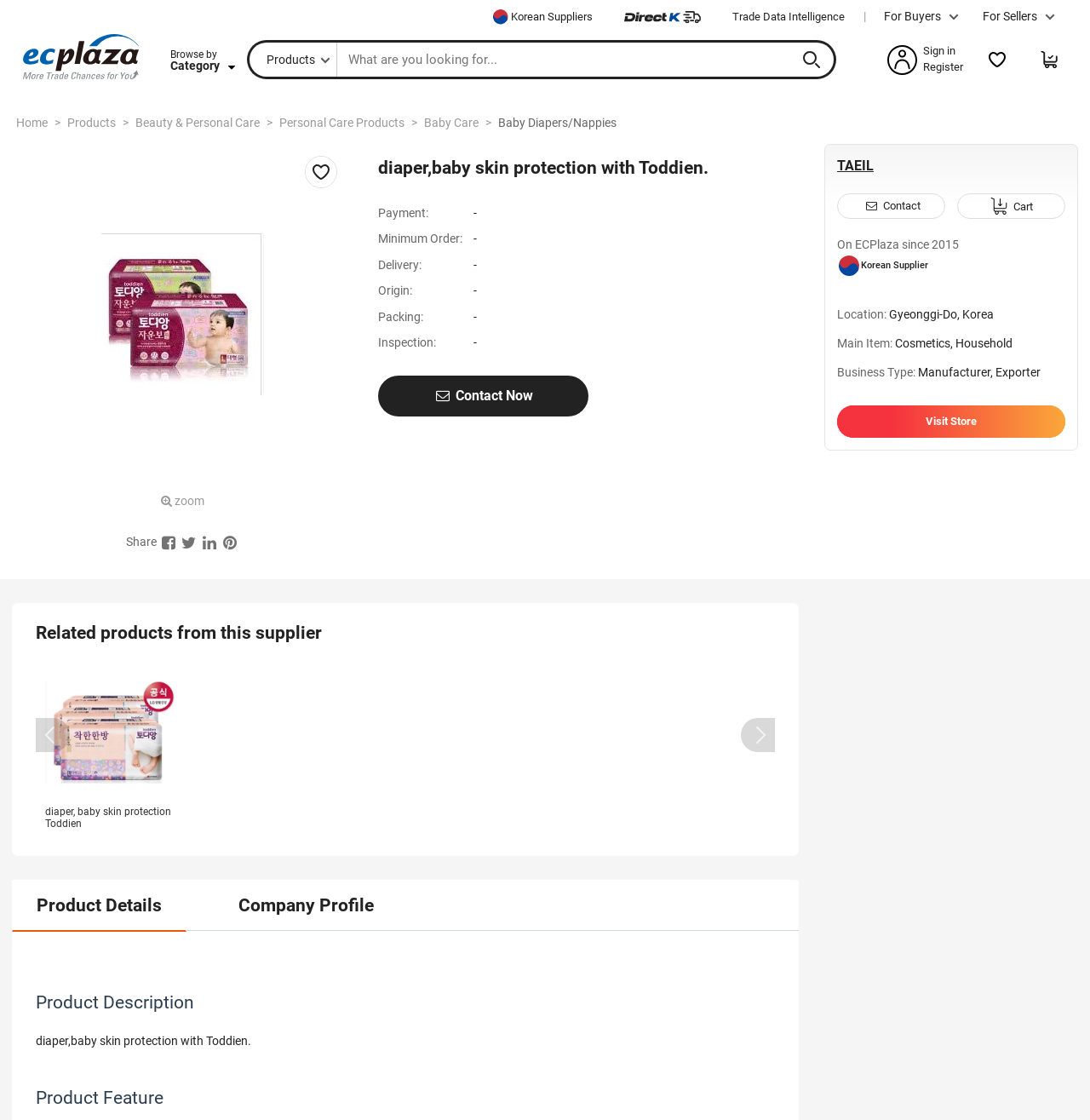Where is the supplier located?
Using the image, give a concise answer in the form of a single word or short phrase.

Gyeonggi-Do, Korea